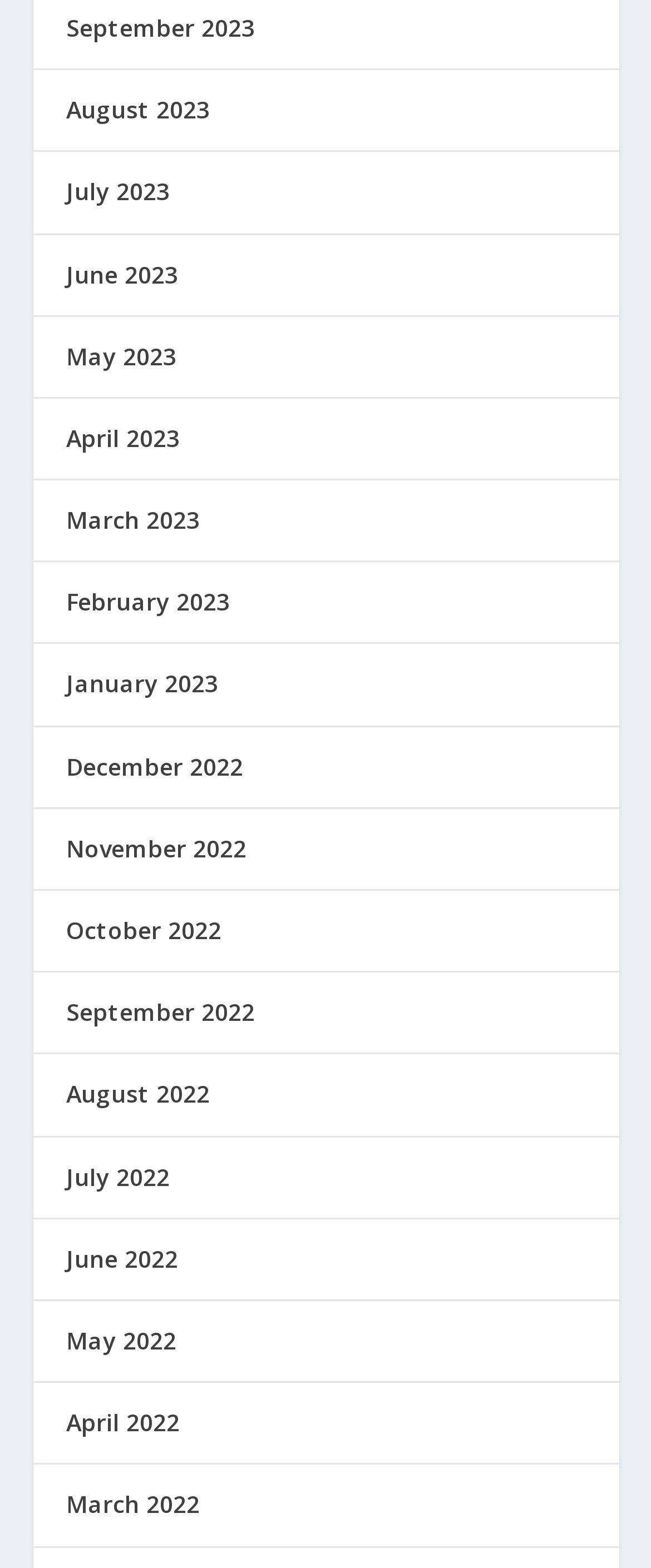Provide your answer in one word or a succinct phrase for the question: 
What is the earliest month listed?

March 2022